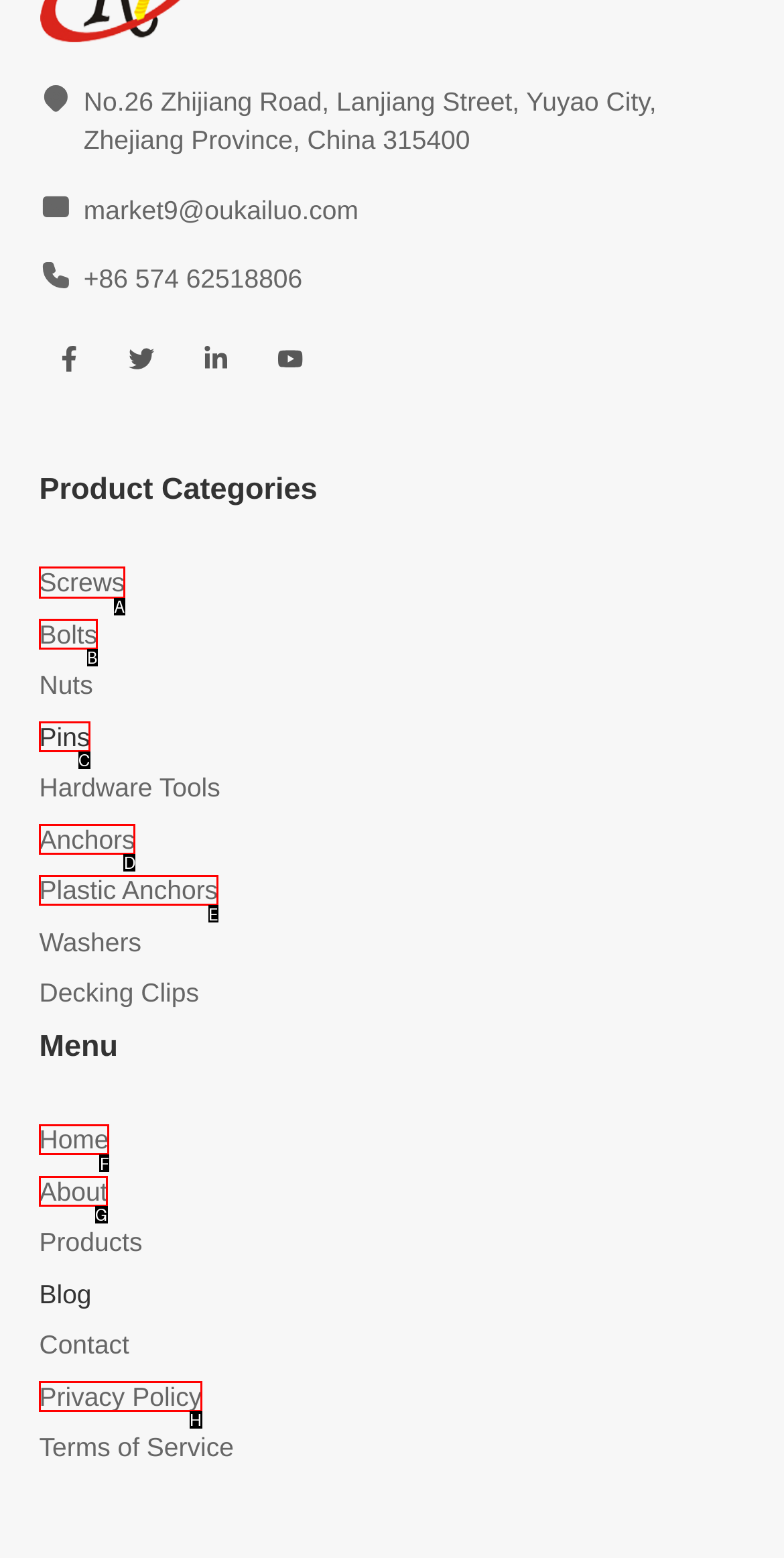Specify which HTML element I should click to complete this instruction: View screws products Answer with the letter of the relevant option.

A